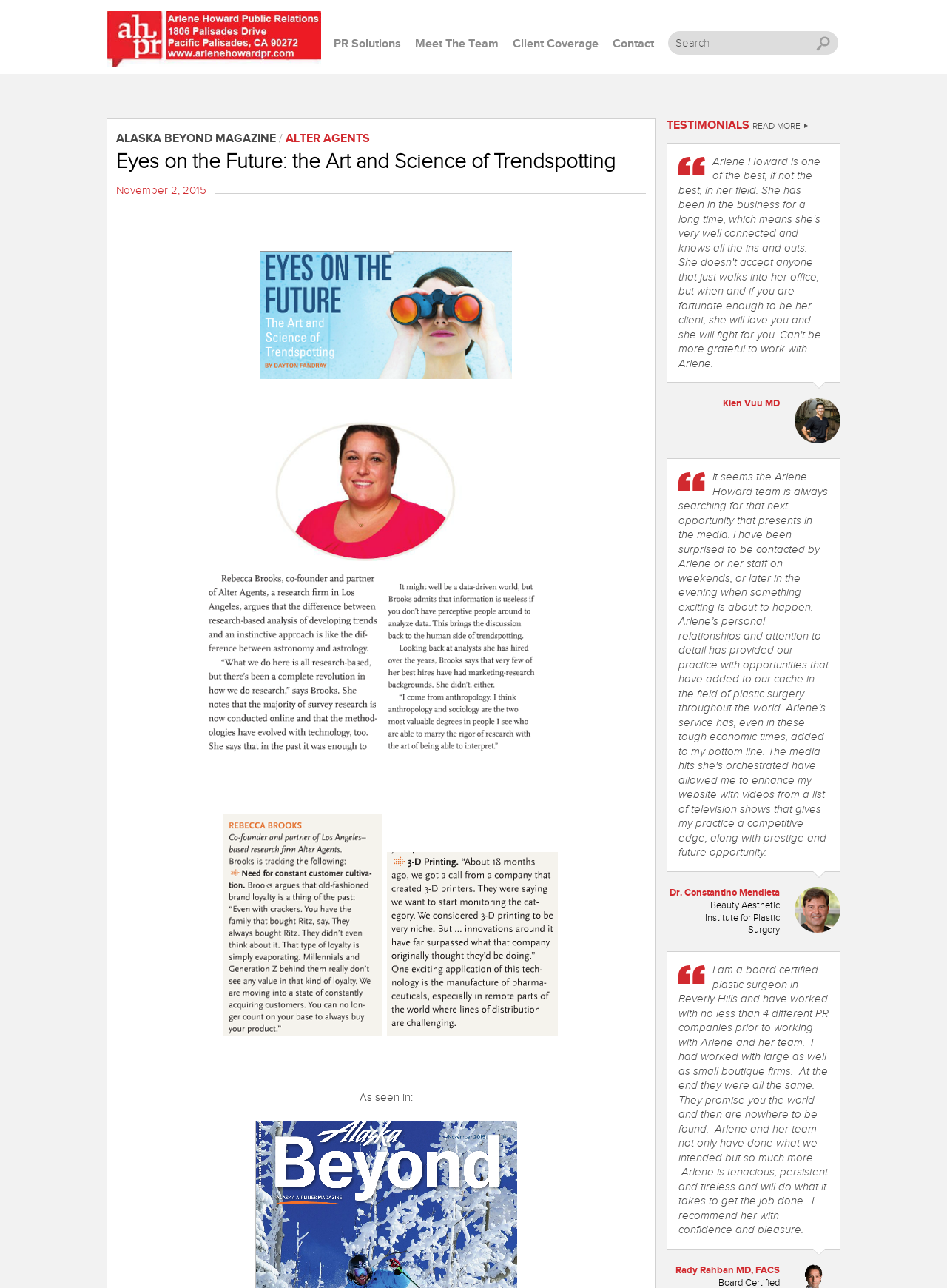Please determine the bounding box coordinates of the area that needs to be clicked to complete this task: 'Click on the 'PR Solutions' link'. The coordinates must be four float numbers between 0 and 1, formatted as [left, top, right, bottom].

[0.352, 0.029, 0.423, 0.04]